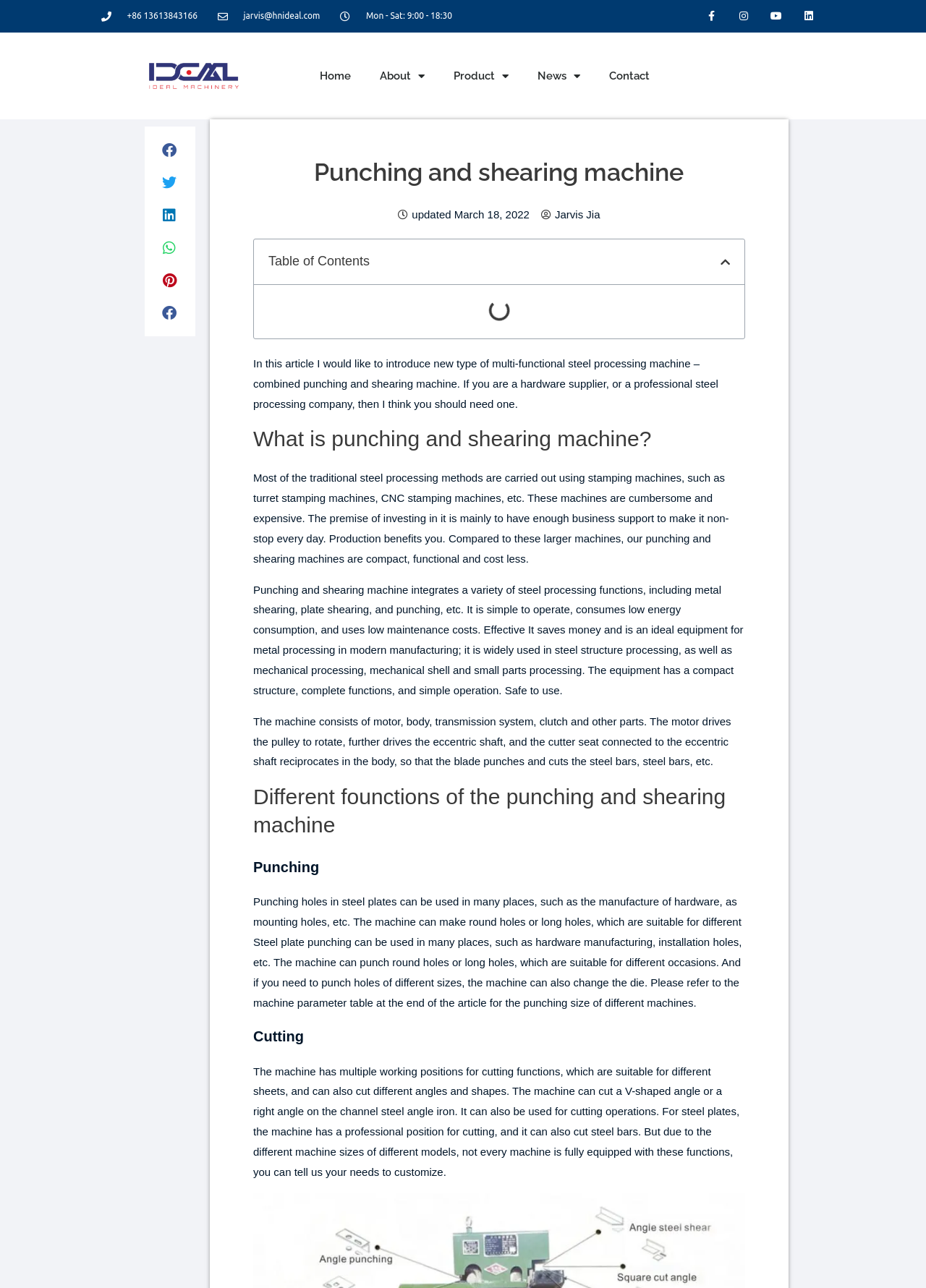Specify the bounding box coordinates of the element's area that should be clicked to execute the given instruction: "Click the Contact link". The coordinates should be four float numbers between 0 and 1, i.e., [left, top, right, bottom].

[0.642, 0.025, 0.717, 0.093]